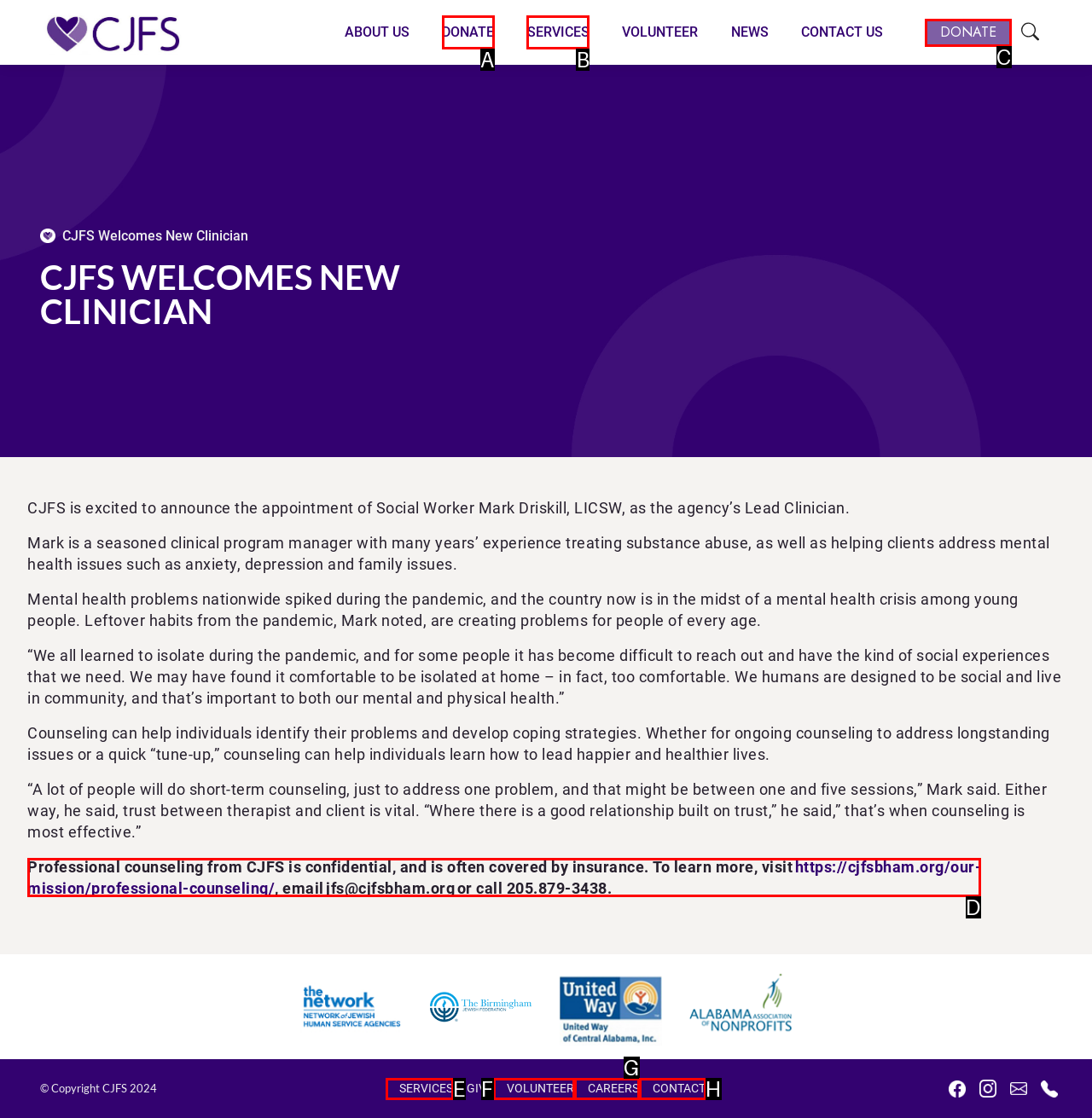Decide which UI element to click to accomplish the task: Read more about professional counseling
Respond with the corresponding option letter.

D